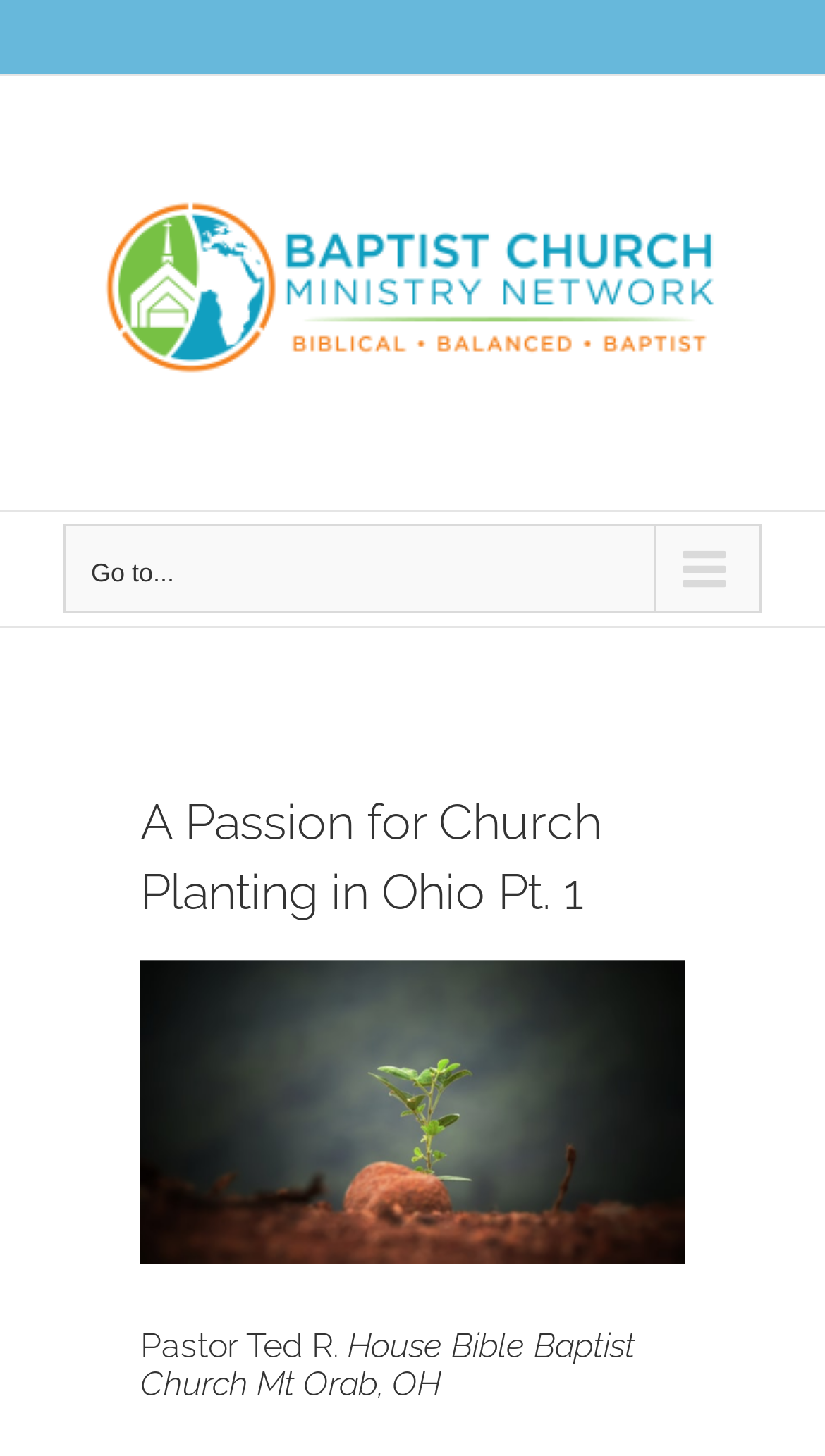Given the element description, predict the bounding box coordinates in the format (top-left x, top-left y, bottom-right x, bottom-right y), using floating point numbers between 0 and 1: Go to...

[0.077, 0.36, 0.923, 0.421]